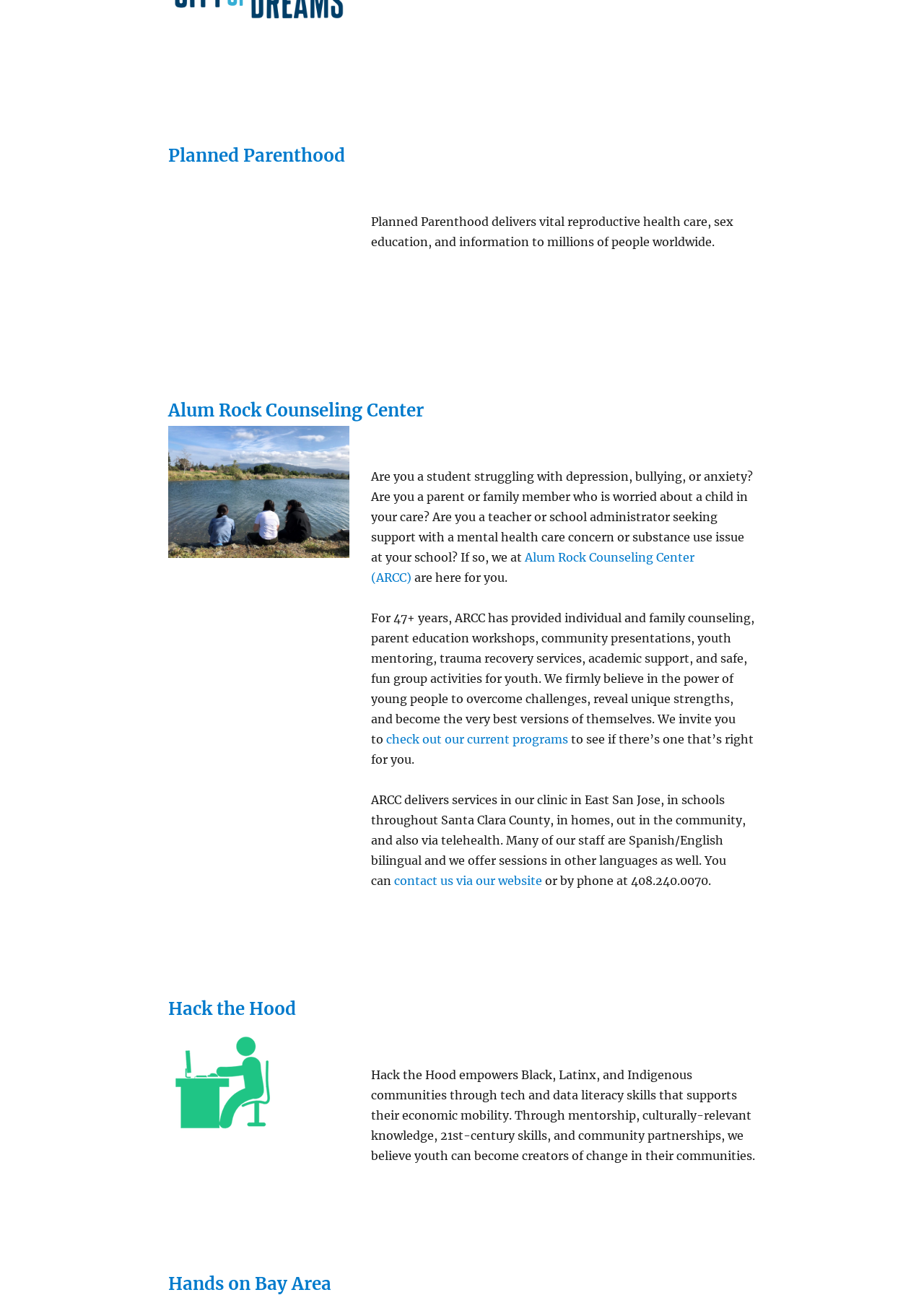What is the language proficiency of some Alum Rock Counseling Center staff?
Use the information from the screenshot to give a comprehensive response to the question.

The text in the second article mentions that many of the center's staff are Spanish/English bilingual, indicating their language proficiency.